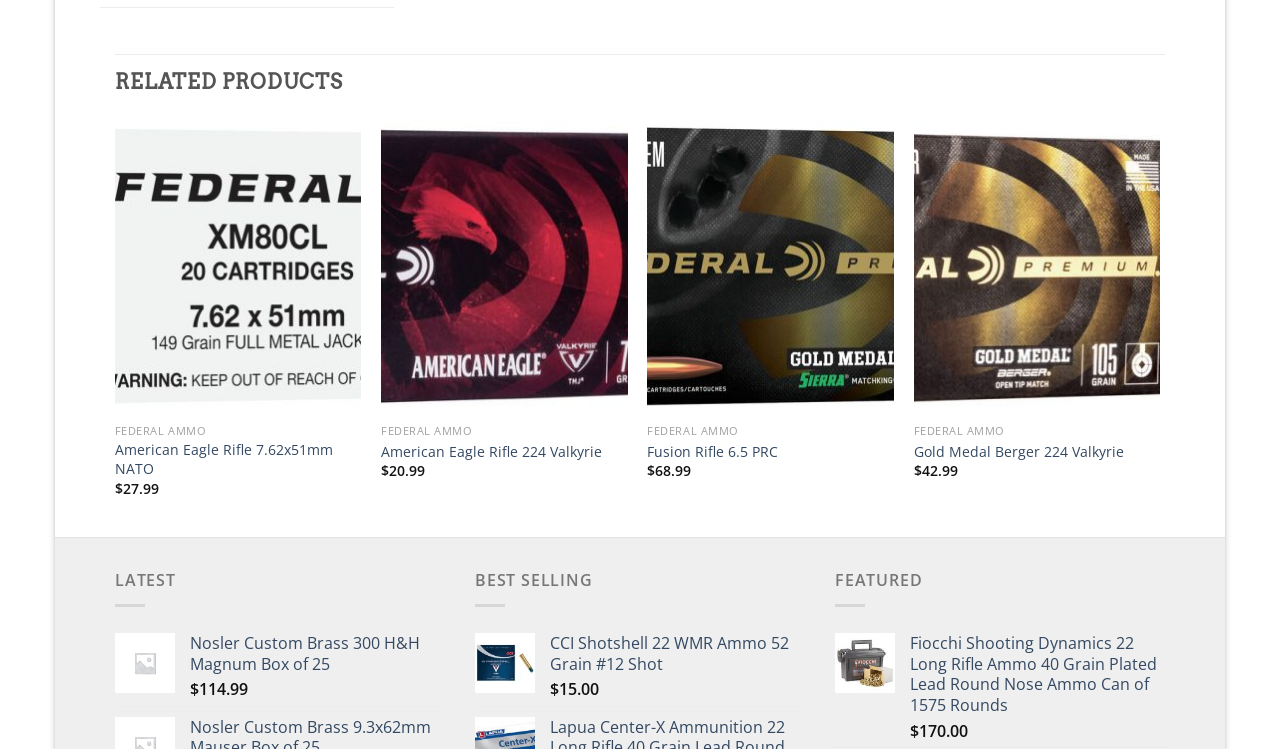Please specify the bounding box coordinates of the element that should be clicked to execute the given instruction: 'View product details'. Ensure the coordinates are four float numbers between 0 and 1, expressed as [left, top, right, bottom].

[0.09, 0.158, 0.282, 0.553]